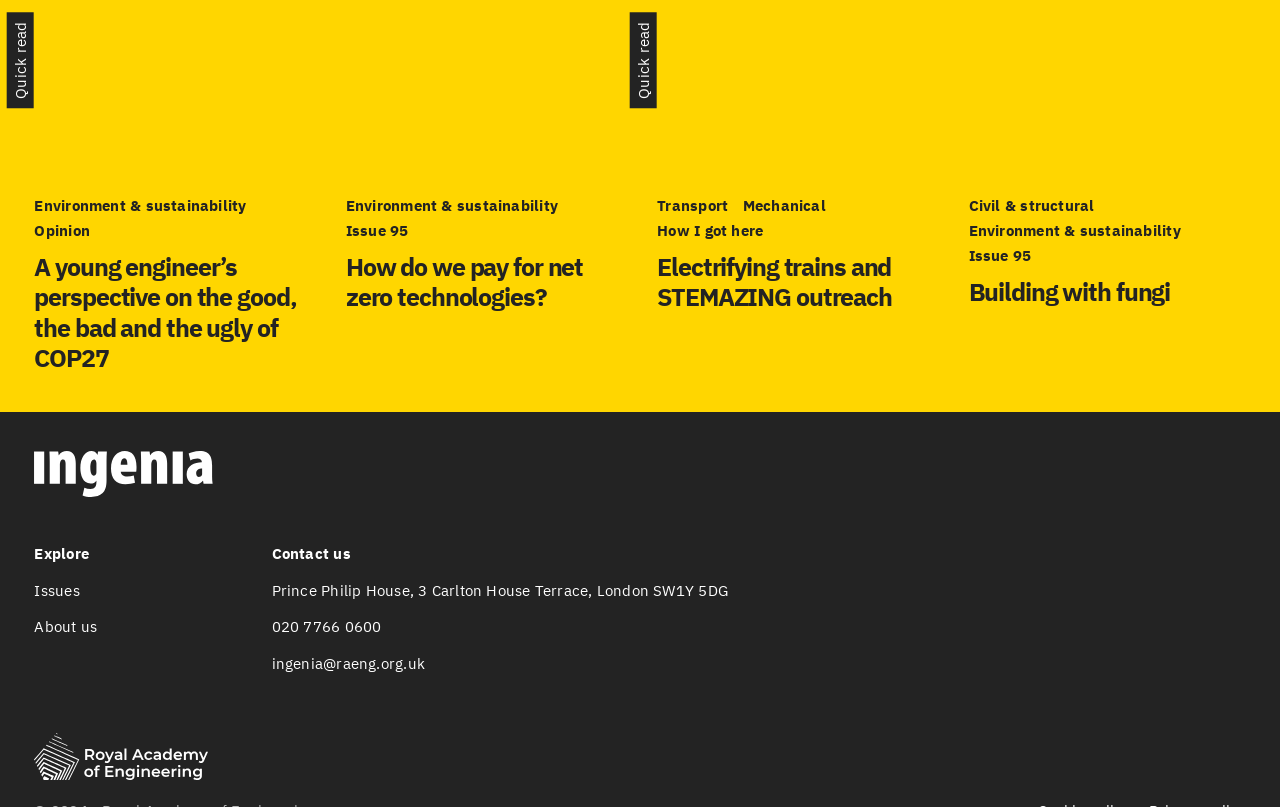Please find the bounding box coordinates of the element that needs to be clicked to perform the following instruction: "Explore the Environment & sustainability section". The bounding box coordinates should be four float numbers between 0 and 1, represented as [left, top, right, bottom].

[0.027, 0.243, 0.193, 0.267]